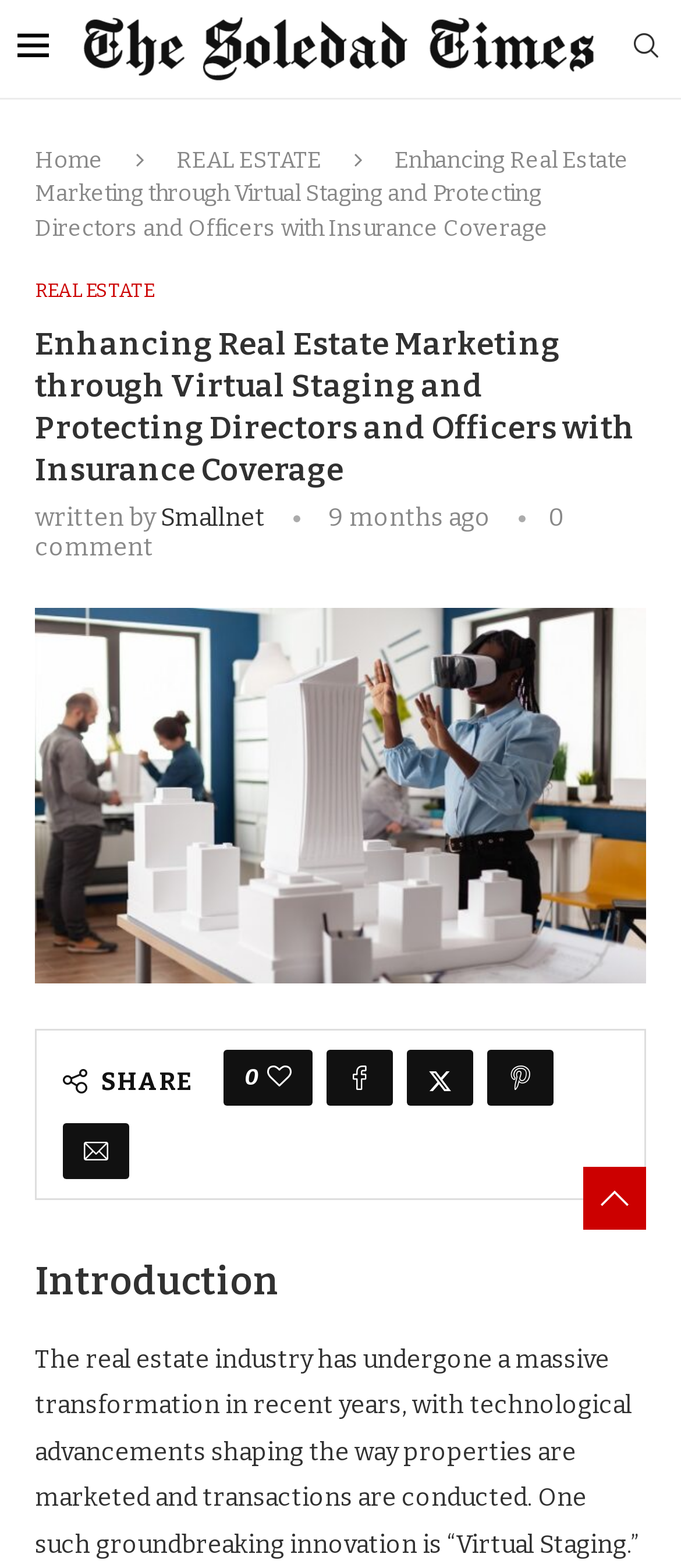Provide a thorough description of this webpage.

The webpage is about enhancing real estate marketing through virtual staging and protecting directors and officers with insurance coverage. At the top left, there is a small image, and next to it, a link to "Smallnet Business" with a larger image. On the top right, there is a search link. Below the search link, there are navigation links to "Home" and "REAL ESTATE". 

The main title of the article, "Enhancing Real Estate Marketing through Virtual Staging and Protecting Directors and Officers with Insurance Coverage", is displayed prominently in the middle of the top section. Below the title, there is a link to "REAL ESTATE" and a heading with the same title as the article. The author's name, "Smallnet", is mentioned, along with the time the article was written, "9 months ago". There are no comments on the article.

On the right side of the article, there is a section with a link to "virtual staging real estate" accompanied by a large image. Below this section, there are social media sharing links, including "Like this post", "Share on Facebook", "Share on Twitter", "Pin to Pinterest", and "Share via Email". 

The main content of the article starts with a heading "Introduction", which is located at the bottom left of the page.